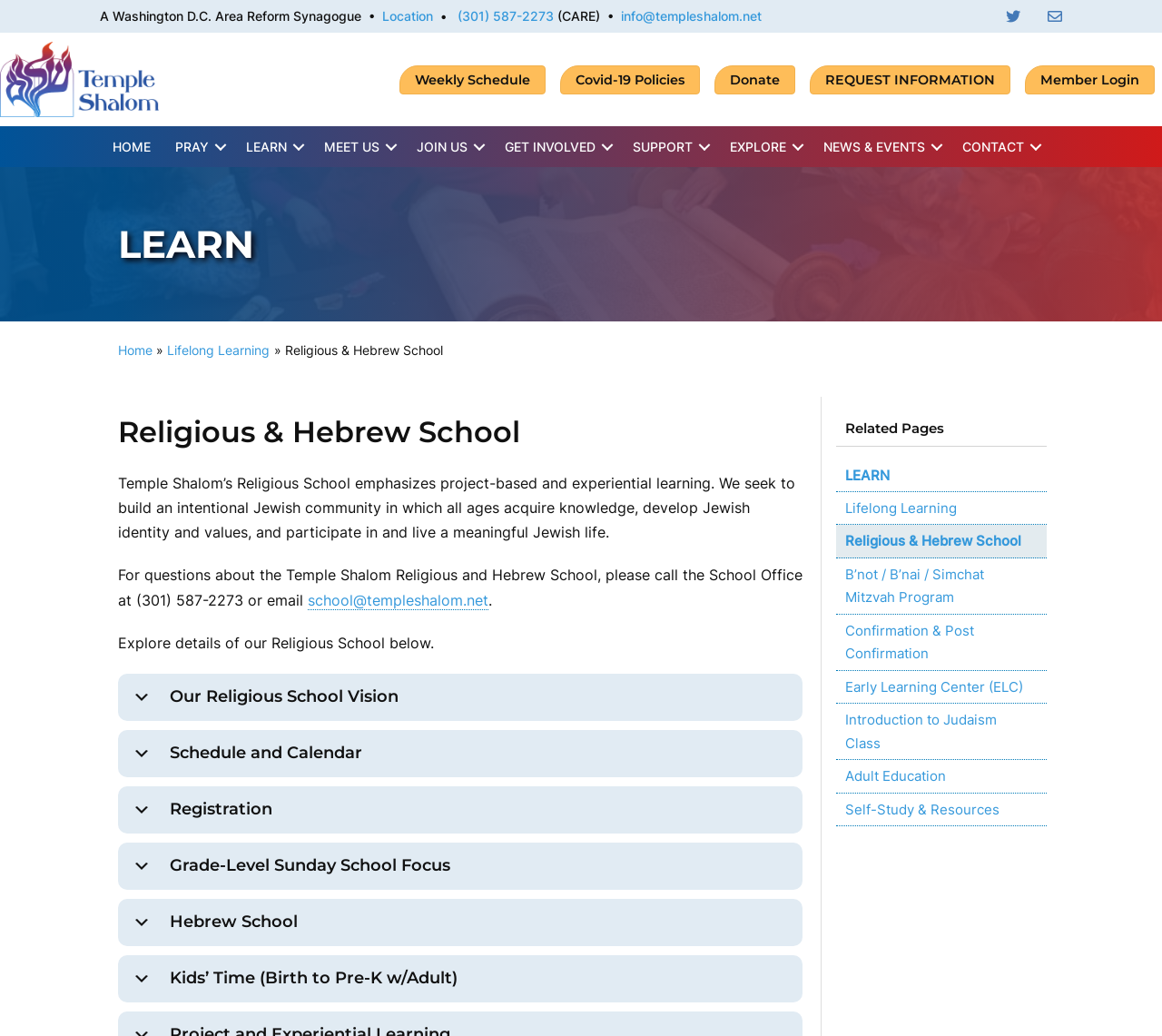What is the focus of the Religious School?
Your answer should be a single word or phrase derived from the screenshot.

project-based and experiential learning